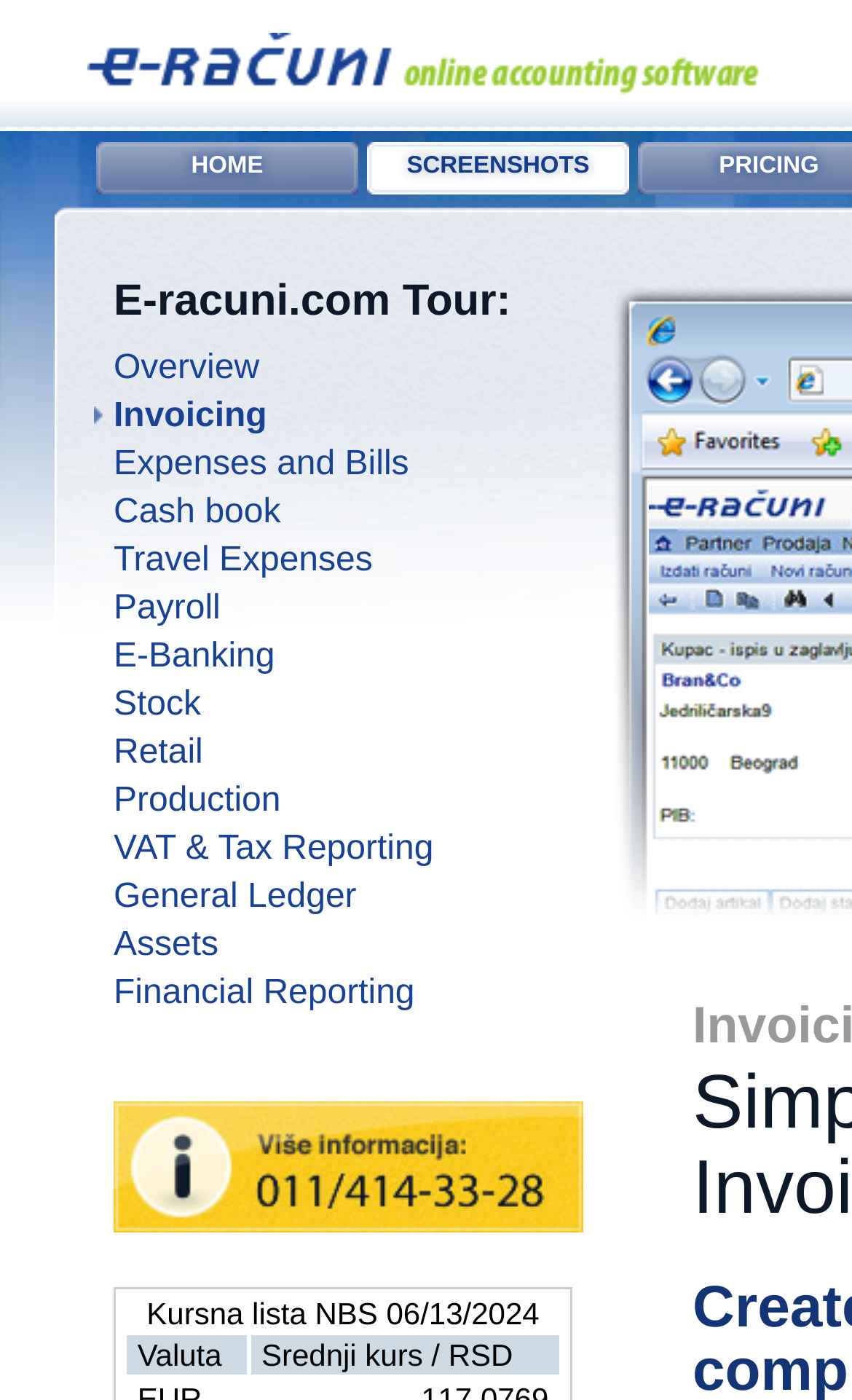Specify the bounding box coordinates of the area to click in order to execute this command: 'go to home page'. The coordinates should consist of four float numbers ranging from 0 to 1, and should be formatted as [left, top, right, bottom].

[0.113, 0.101, 0.421, 0.139]